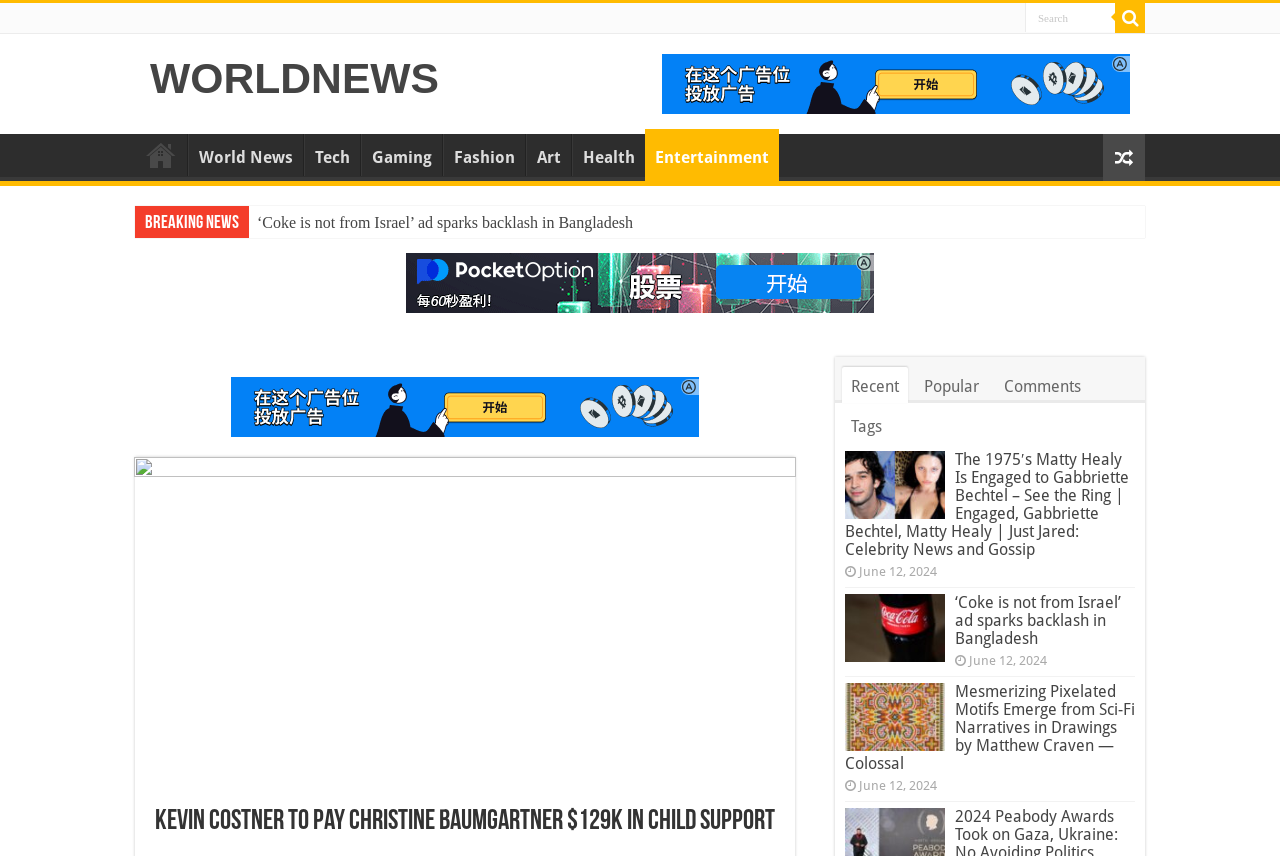Please specify the bounding box coordinates of the area that should be clicked to accomplish the following instruction: "View The 1975's Matty Healy Is Engaged to Gabbriette Bechtel news". The coordinates should consist of four float numbers between 0 and 1, i.e., [left, top, right, bottom].

[0.66, 0.527, 0.887, 0.653]